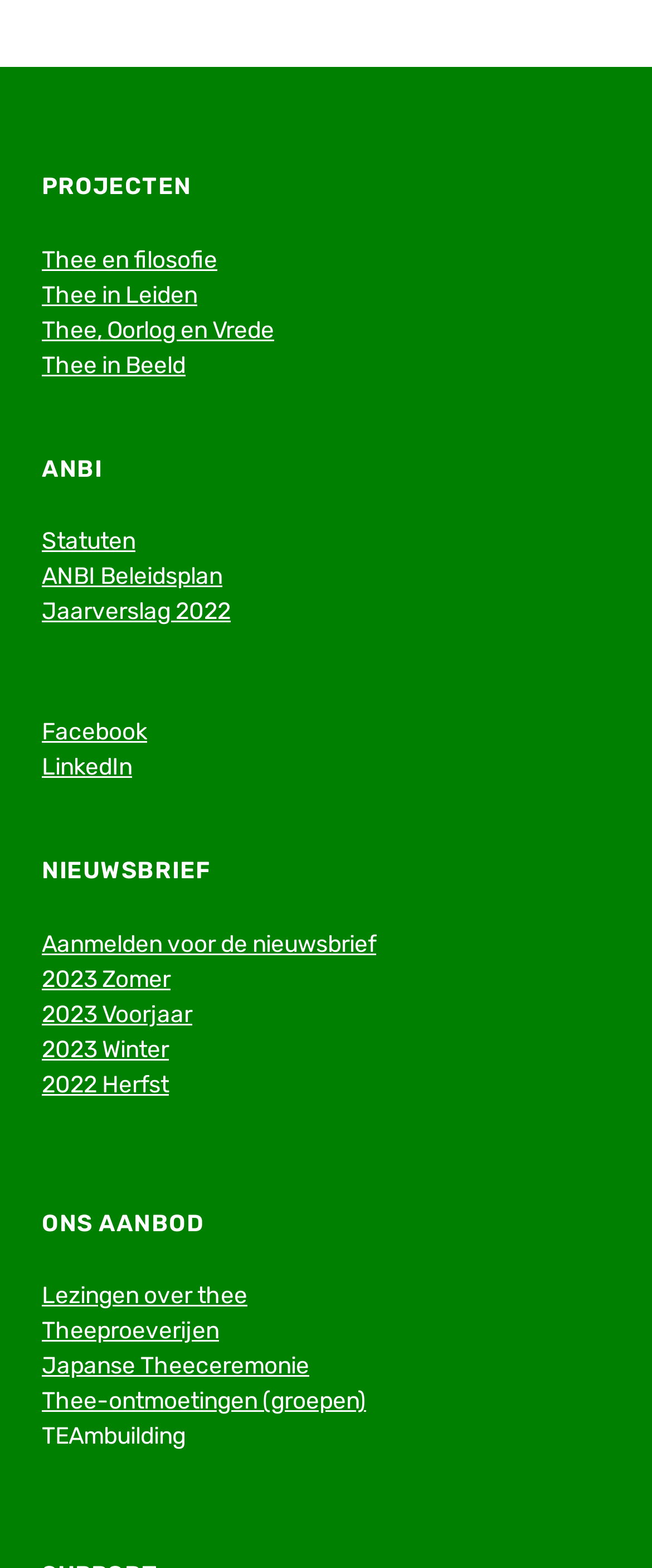Identify the bounding box coordinates of the section to be clicked to complete the task described by the following instruction: "Explore Lezingen over thee". The coordinates should be four float numbers between 0 and 1, formatted as [left, top, right, bottom].

[0.064, 0.817, 0.379, 0.836]